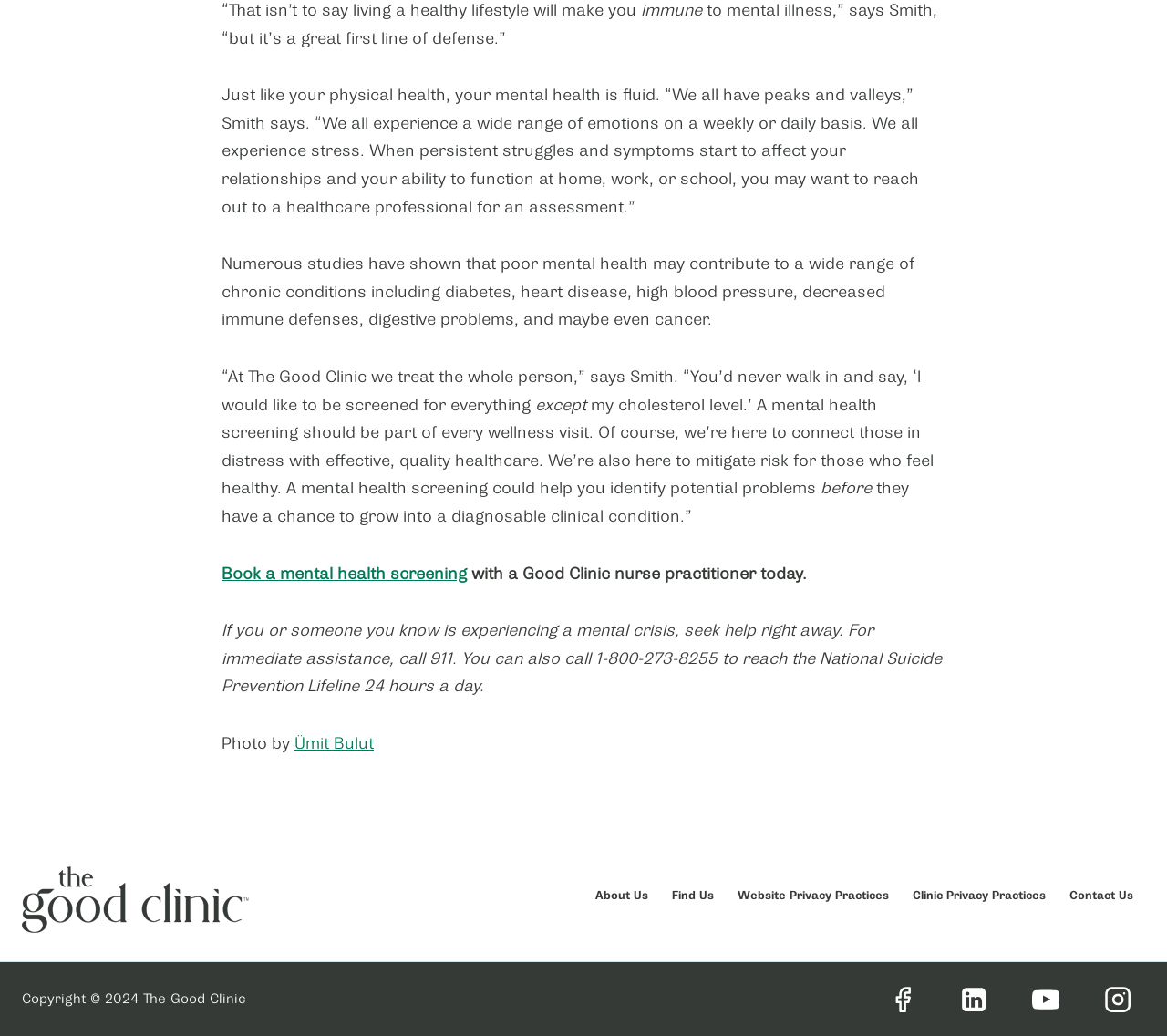Locate the bounding box of the UI element described by: "Contact Us" in the given webpage screenshot.

[0.906, 0.848, 0.981, 0.881]